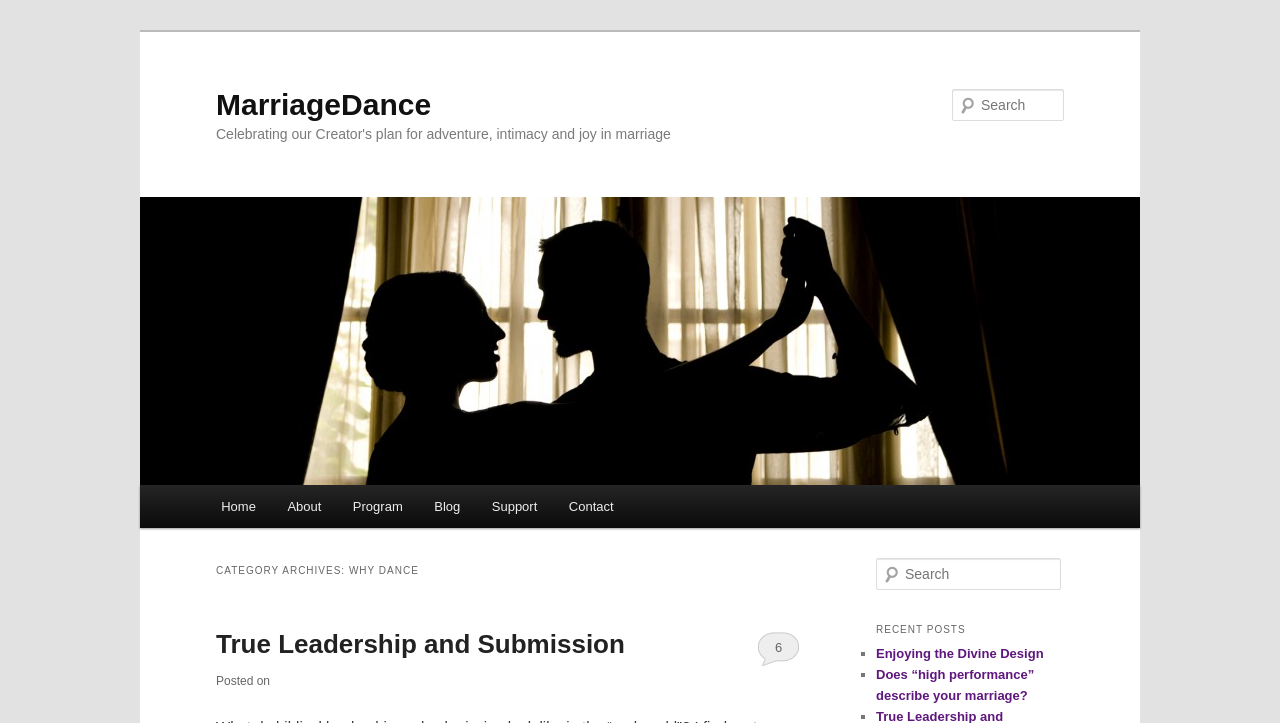Given the following UI element description: "Enjoying the Divine Design", find the bounding box coordinates in the webpage screenshot.

[0.684, 0.893, 0.815, 0.914]